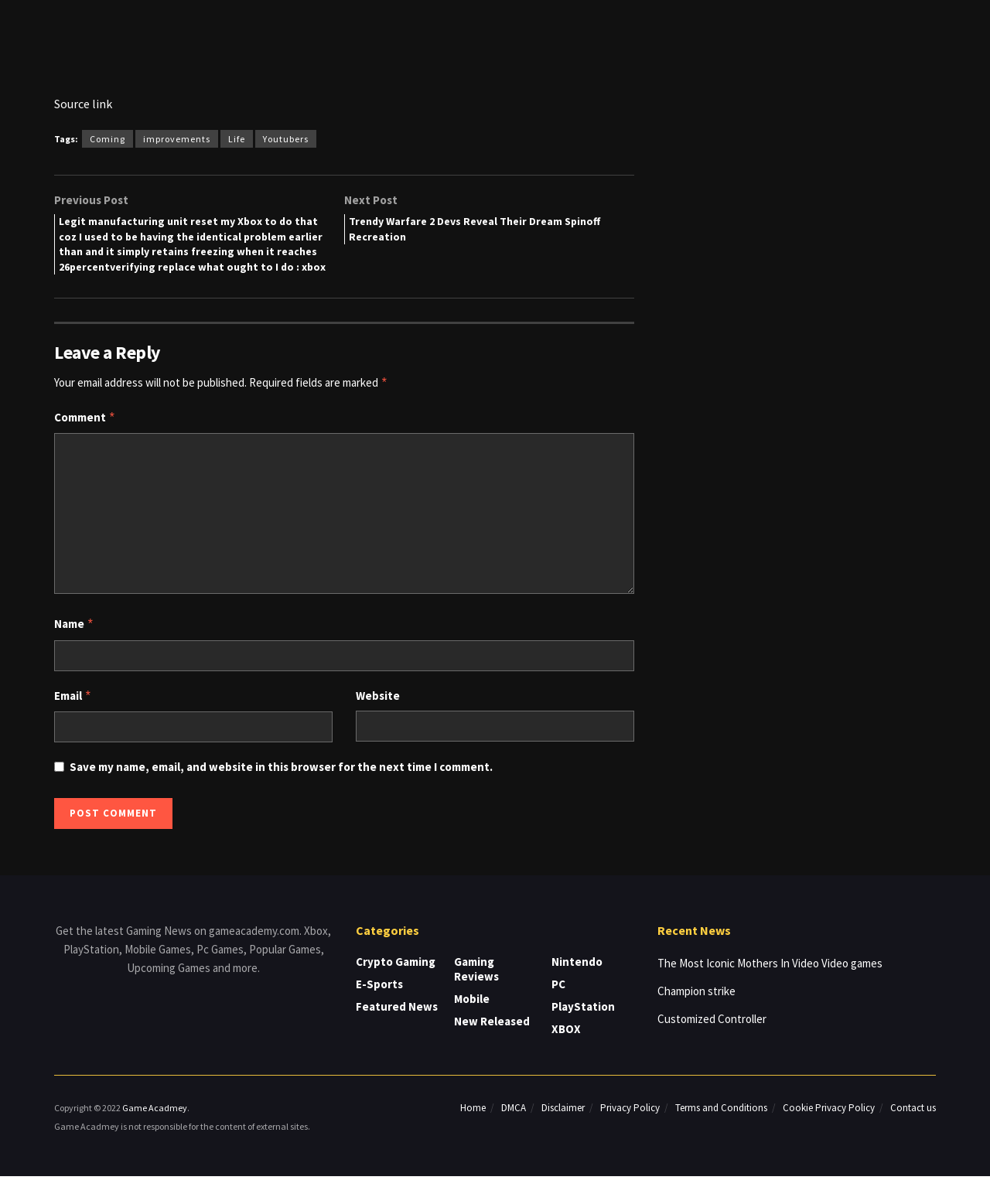Please specify the bounding box coordinates of the area that should be clicked to accomplish the following instruction: "Click on the 'Post Comment' button". The coordinates should consist of four float numbers between 0 and 1, i.e., [left, top, right, bottom].

[0.055, 0.688, 0.174, 0.714]